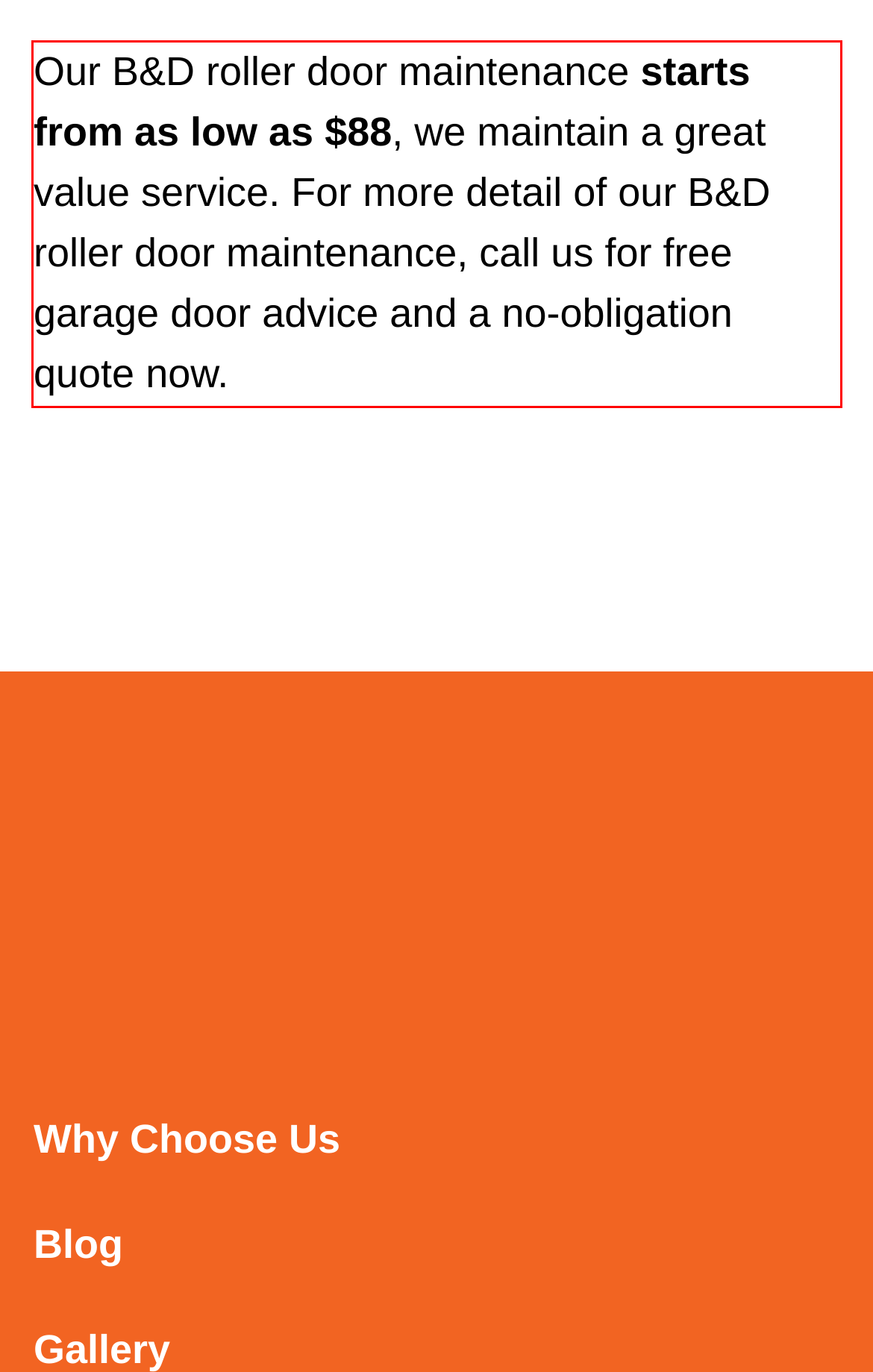Extract and provide the text found inside the red rectangle in the screenshot of the webpage.

Our B&D roller door maintenance starts from as low as $88, we maintain a great value service. For more detail of our B&D roller door maintenance, call us for free garage door advice and a no-obligation quote now.